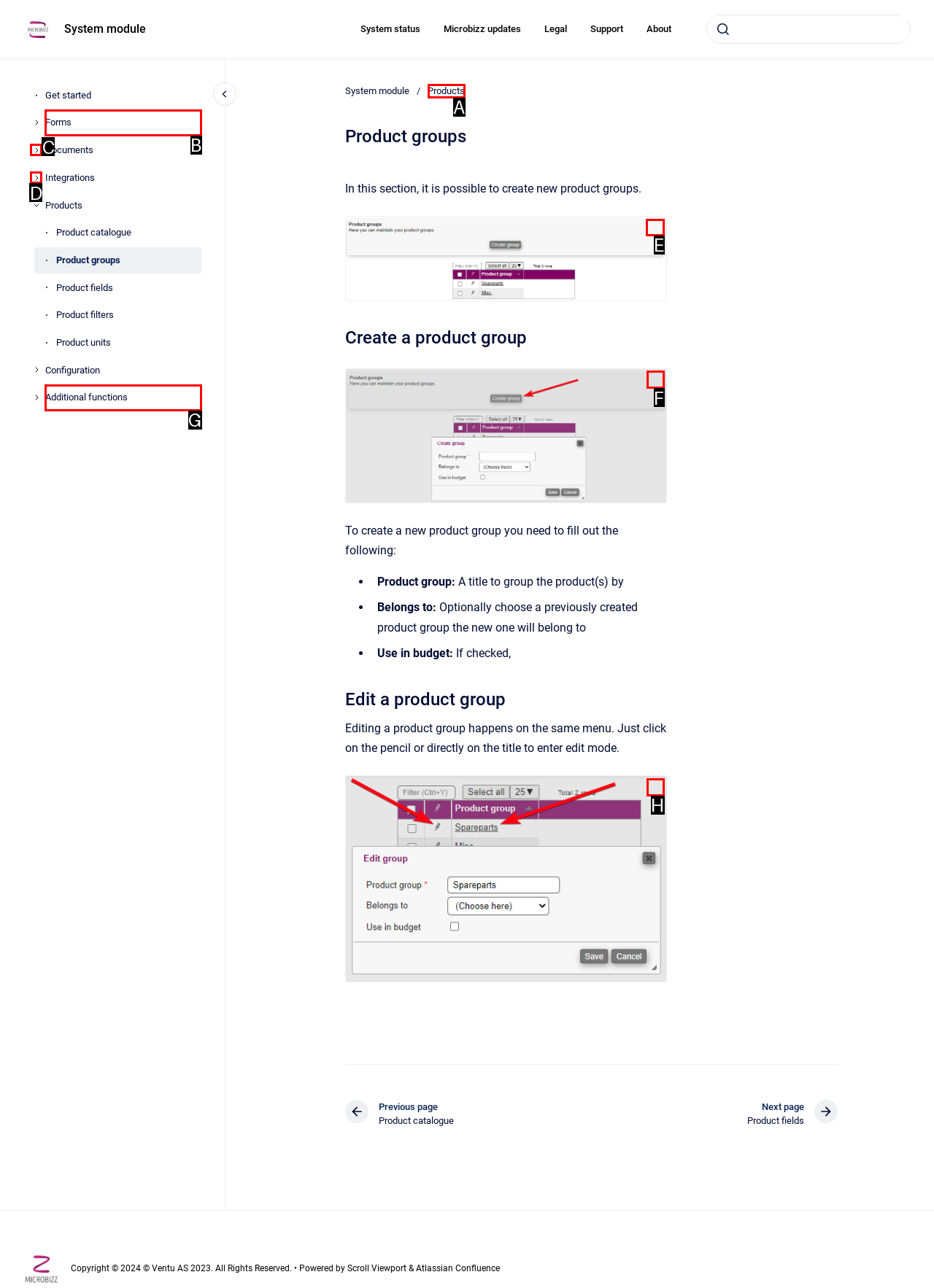Select the HTML element that needs to be clicked to perform the task: Open image in full screen. Reply with the letter of the chosen option.

E